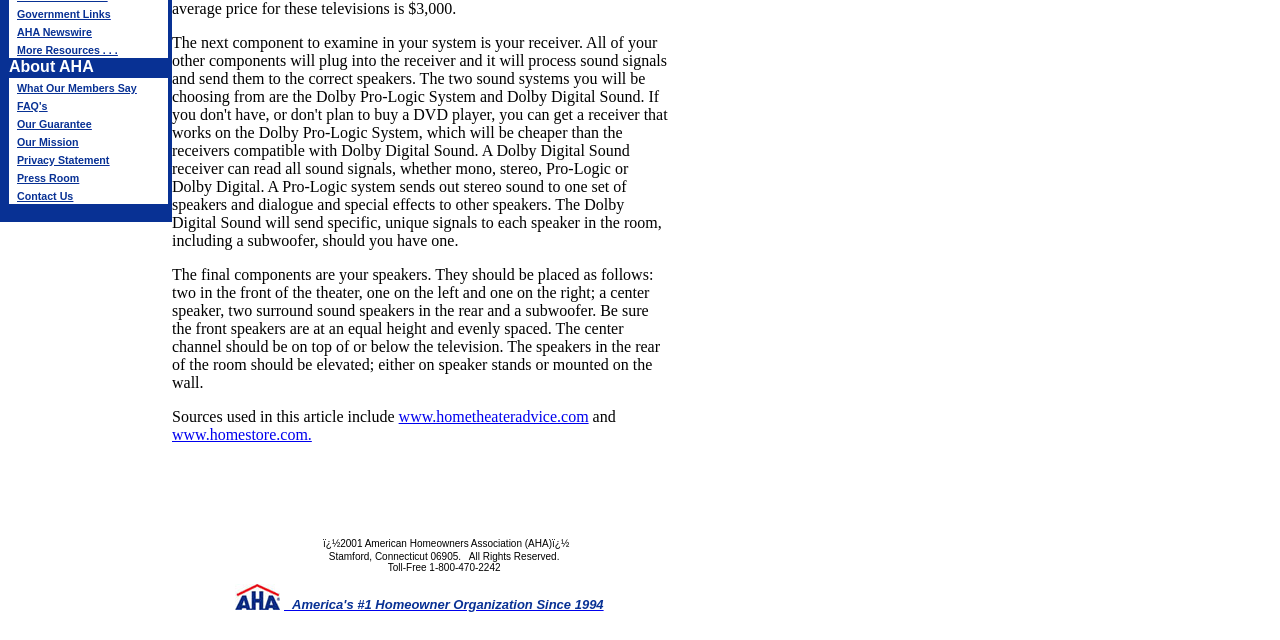Locate the bounding box of the UI element defined by this description: "FAQ's". The coordinates should be given as four float numbers between 0 and 1, formatted as [left, top, right, bottom].

[0.013, 0.15, 0.037, 0.177]